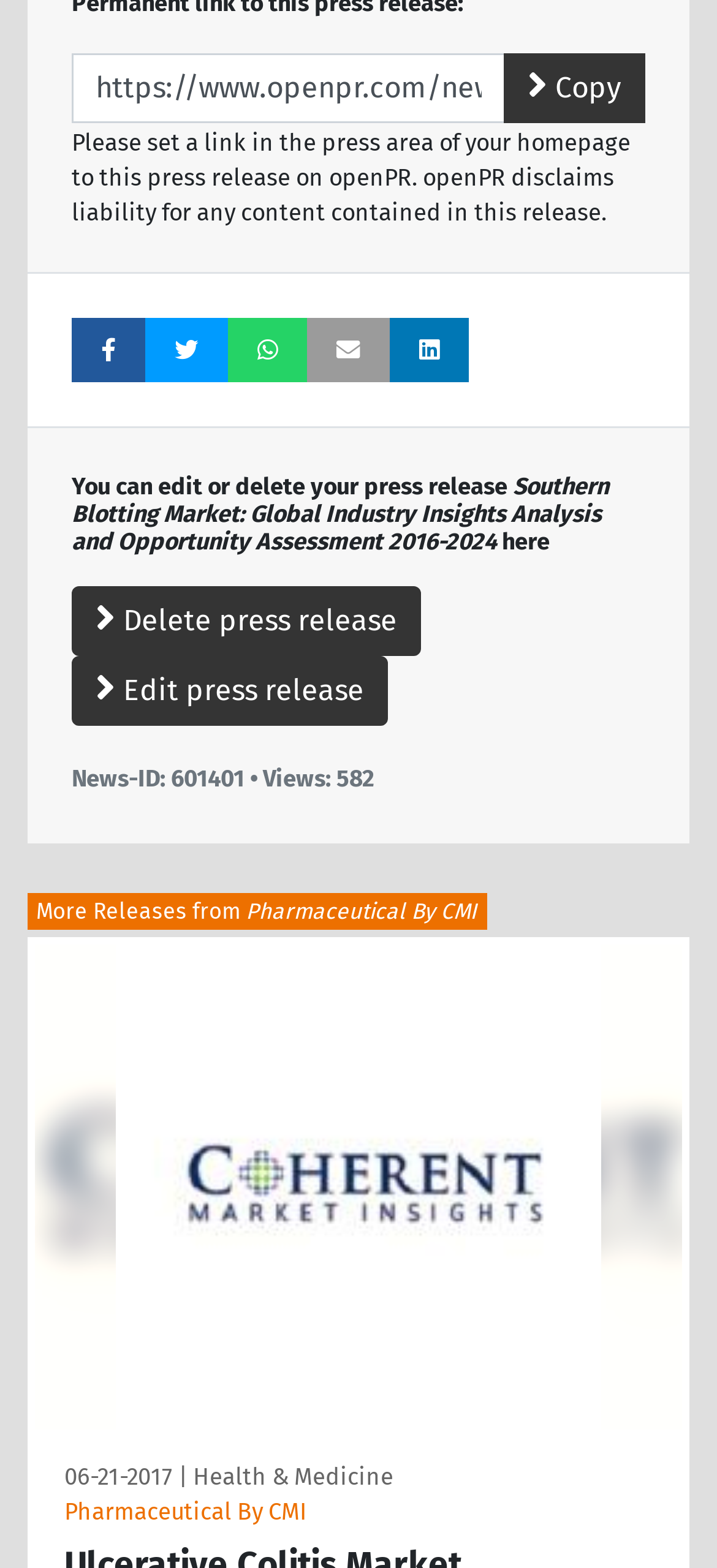What is the author of the related release 'Ulcerative Colitis Market'?
Refer to the screenshot and answer in one word or phrase.

Pharmaceutical By CMI